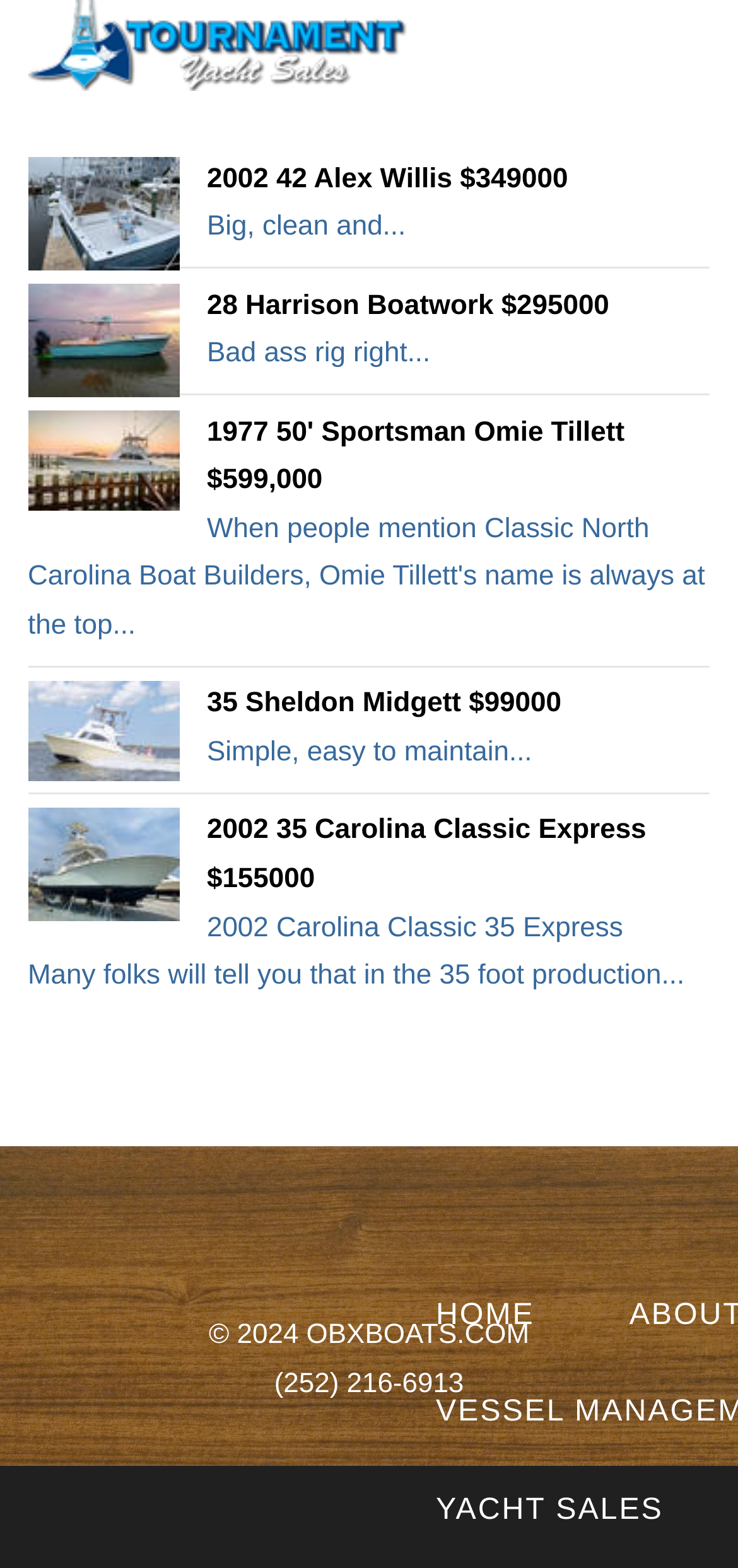Please give a one-word or short phrase response to the following question: 
How many boat listings are on this page?

5